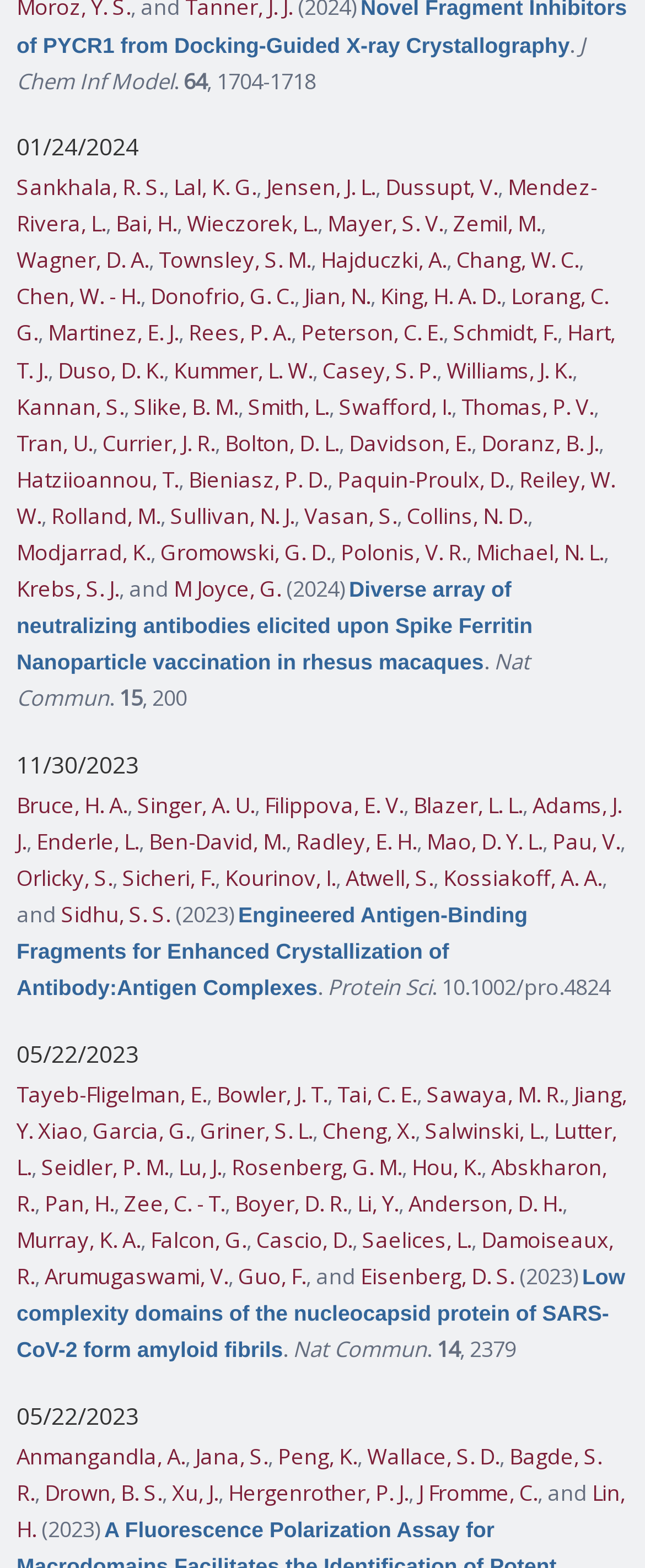Identify the bounding box coordinates of the section that should be clicked to achieve the task described: "View publication in Nat Commun".

[0.026, 0.412, 0.822, 0.455]